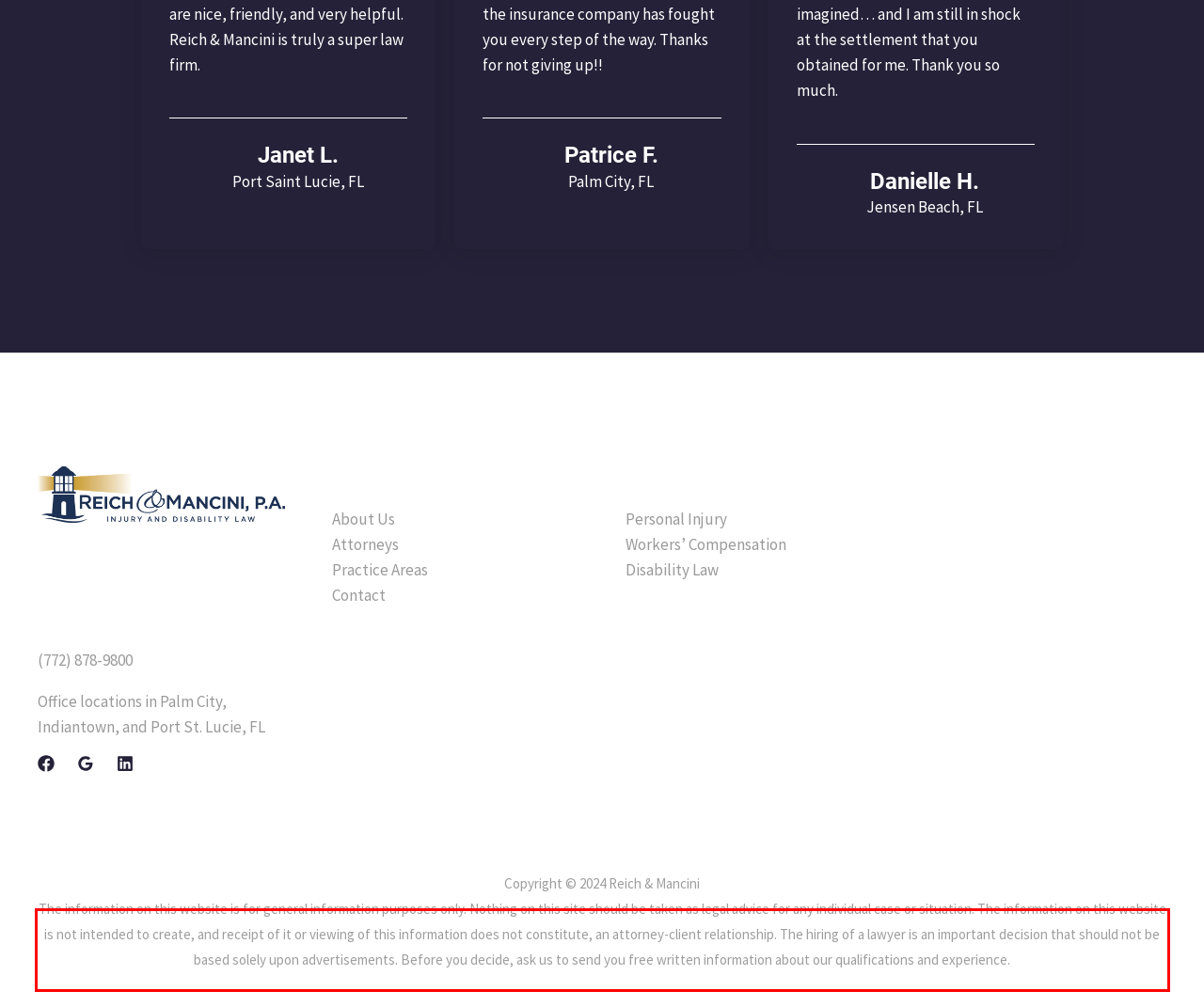Please recognize and transcribe the text located inside the red bounding box in the webpage image.

The information on this website is for general information purposes only. Nothing on this site should be taken as legal advice for any individual case or situation. The information on this website is not intended to create, and receipt of it or viewing of this information does not constitute, an attorney-client relationship. The hiring of a lawyer is an important decision that should not be based solely upon advertisements. Before you decide, ask us to send you free written information about our qualifications and experience.